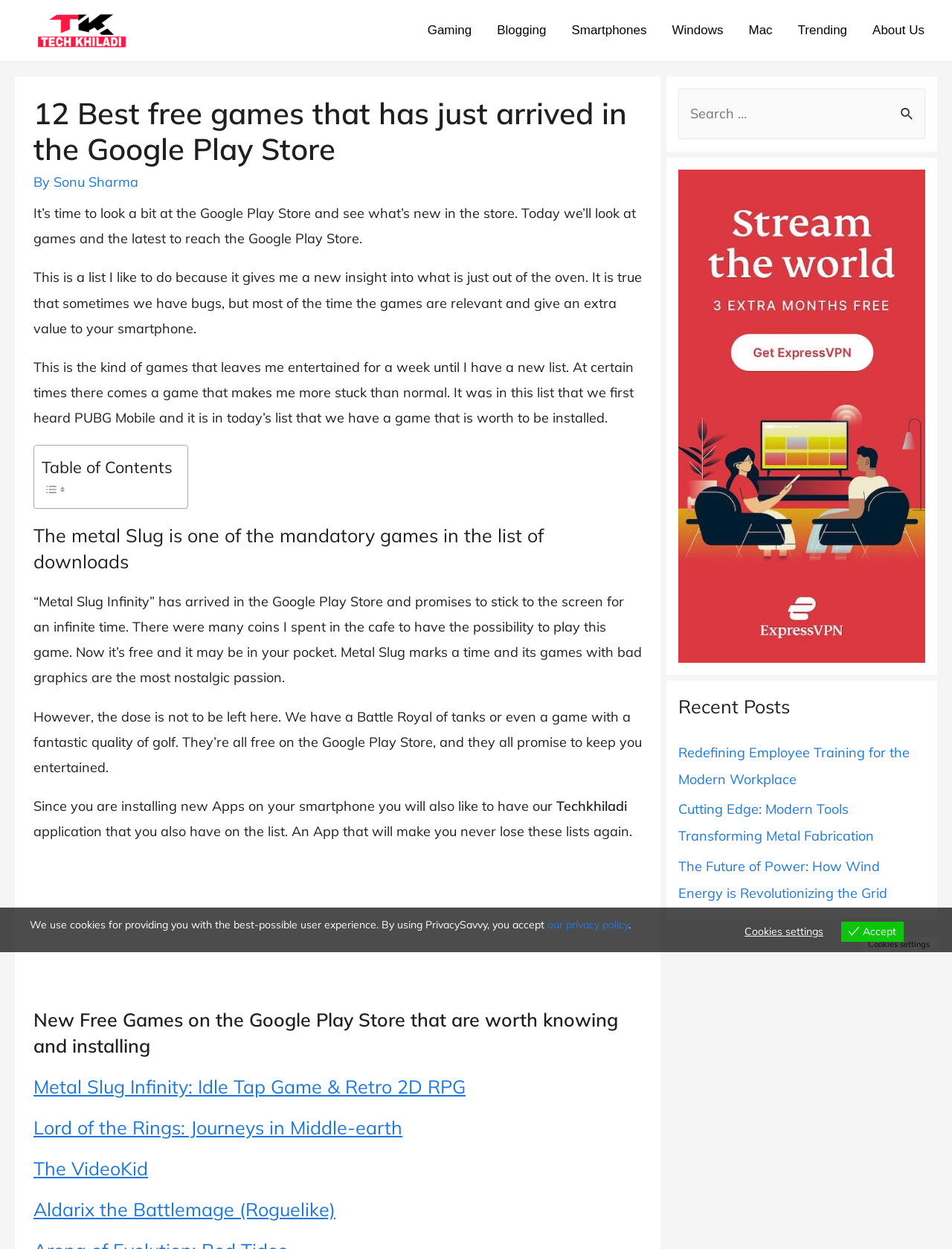Predict the bounding box of the UI element that fits this description: "Gaming".

[0.436, 0.004, 0.509, 0.045]